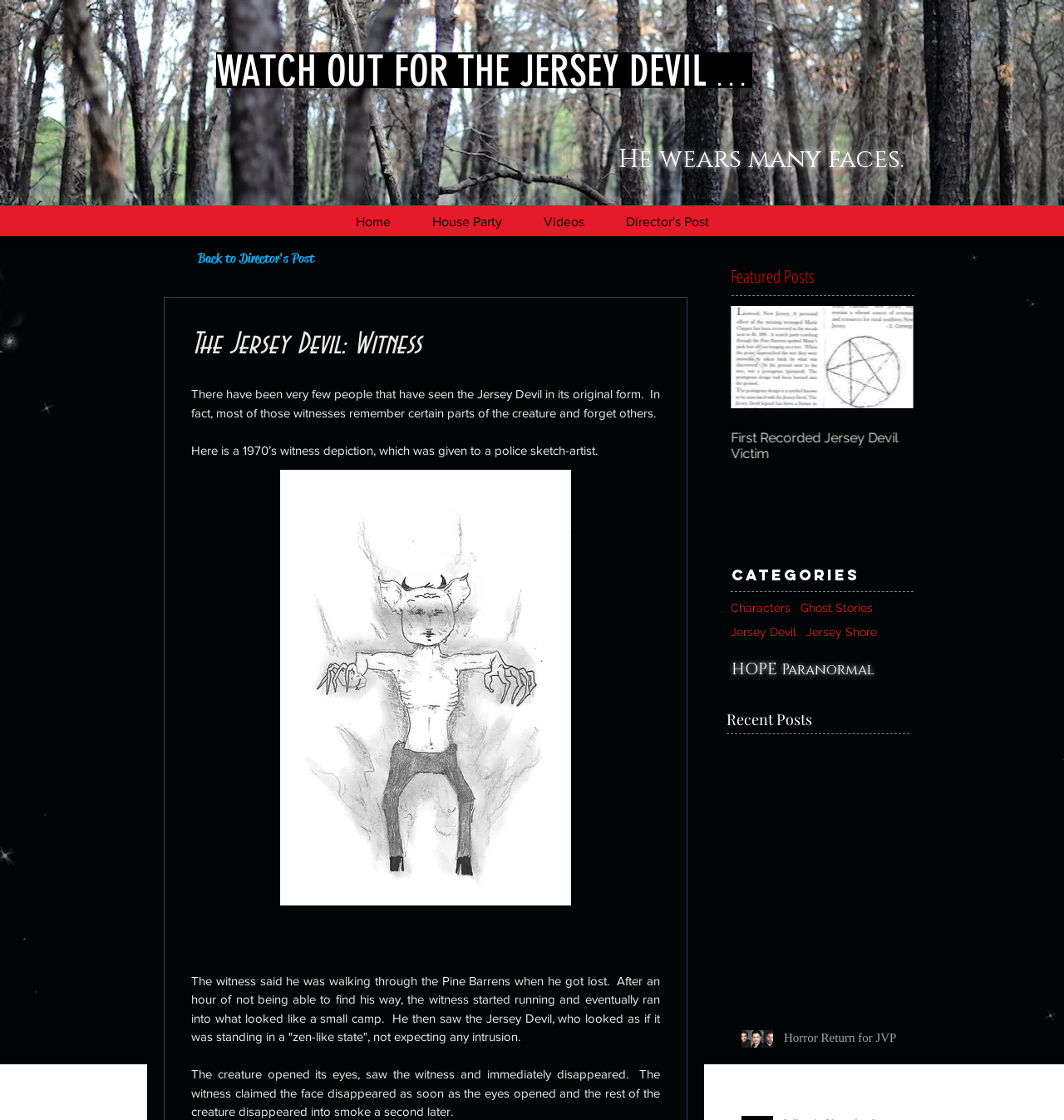Highlight the bounding box of the UI element that corresponds to this description: "Test Methods".

None